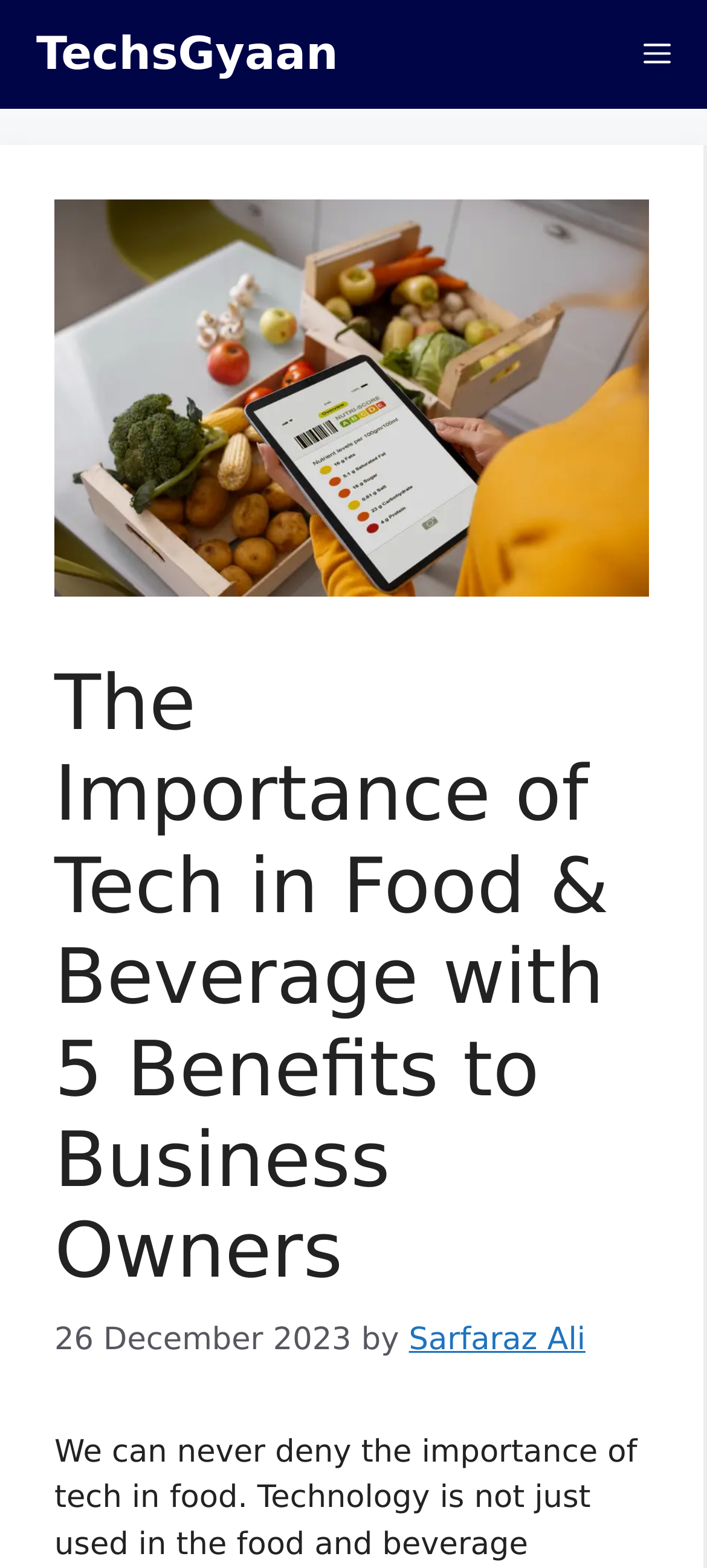Refer to the image and provide an in-depth answer to the question: 
What is the purpose of the button at the top right?

I determined the purpose of the button by looking at its description, which says 'Menu', and its expanded state, which suggests that it controls a menu.